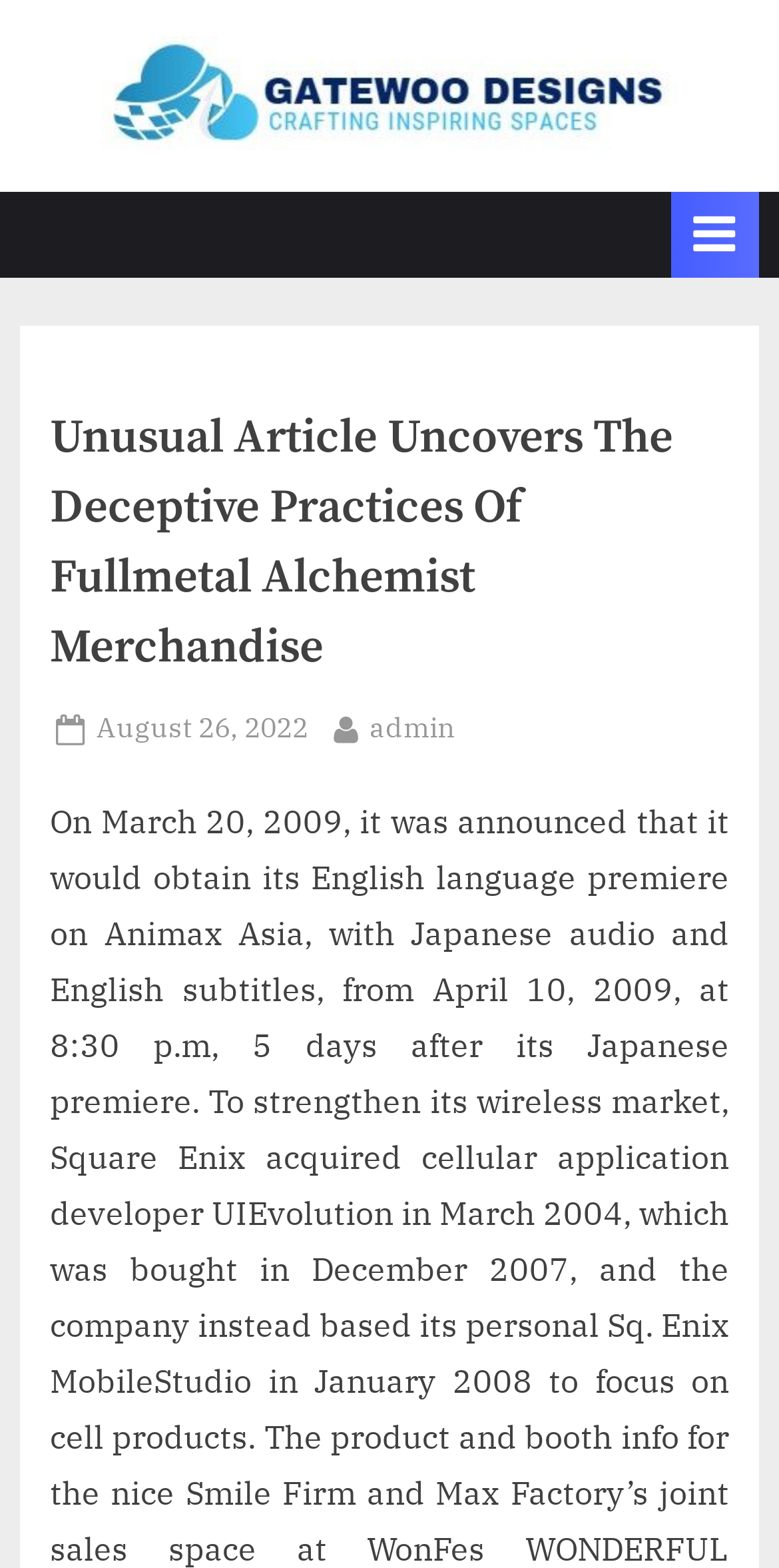Using the information shown in the image, answer the question with as much detail as possible: What is the main topic of the article?

The main topic of the article can be inferred by looking at the main heading 'Unusual Article Uncovers The Deceptive Practices Of Fullmetal Alchemist Merchandise' and understanding the context of the webpage.